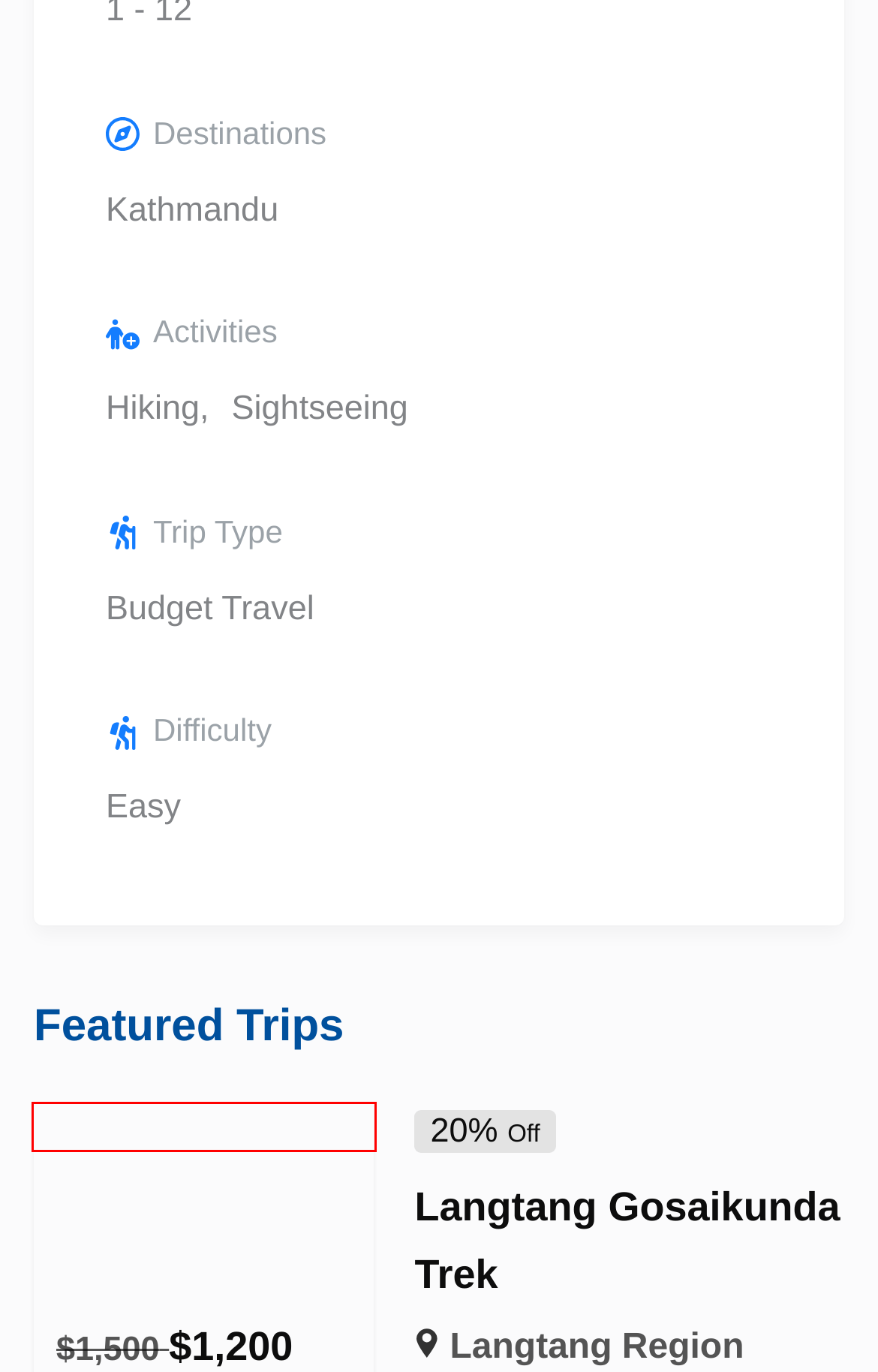Given a screenshot of a webpage with a red bounding box around a UI element, please identify the most appropriate webpage description that matches the new webpage after you click on the element. Here are the candidates:
A. Sightseeing – mtnepal
B. From Kathmandu, enjoy a 10-day Nepal adventure tour - mtnepal
C. Sunrise at Nagarkot with visits to Changu Narayan and Bhaktapur - mtnepal
D. Langtang Region – mtnepal
E. Bird's Eye View - Chandragiri to Taudaha Nature Day Hiking Kathmandu - mtnepal
F. Langtang Gosaikunda Trek - mtnepal
G. Everest Region – mtnepal
H. Hiking – mtnepal

F